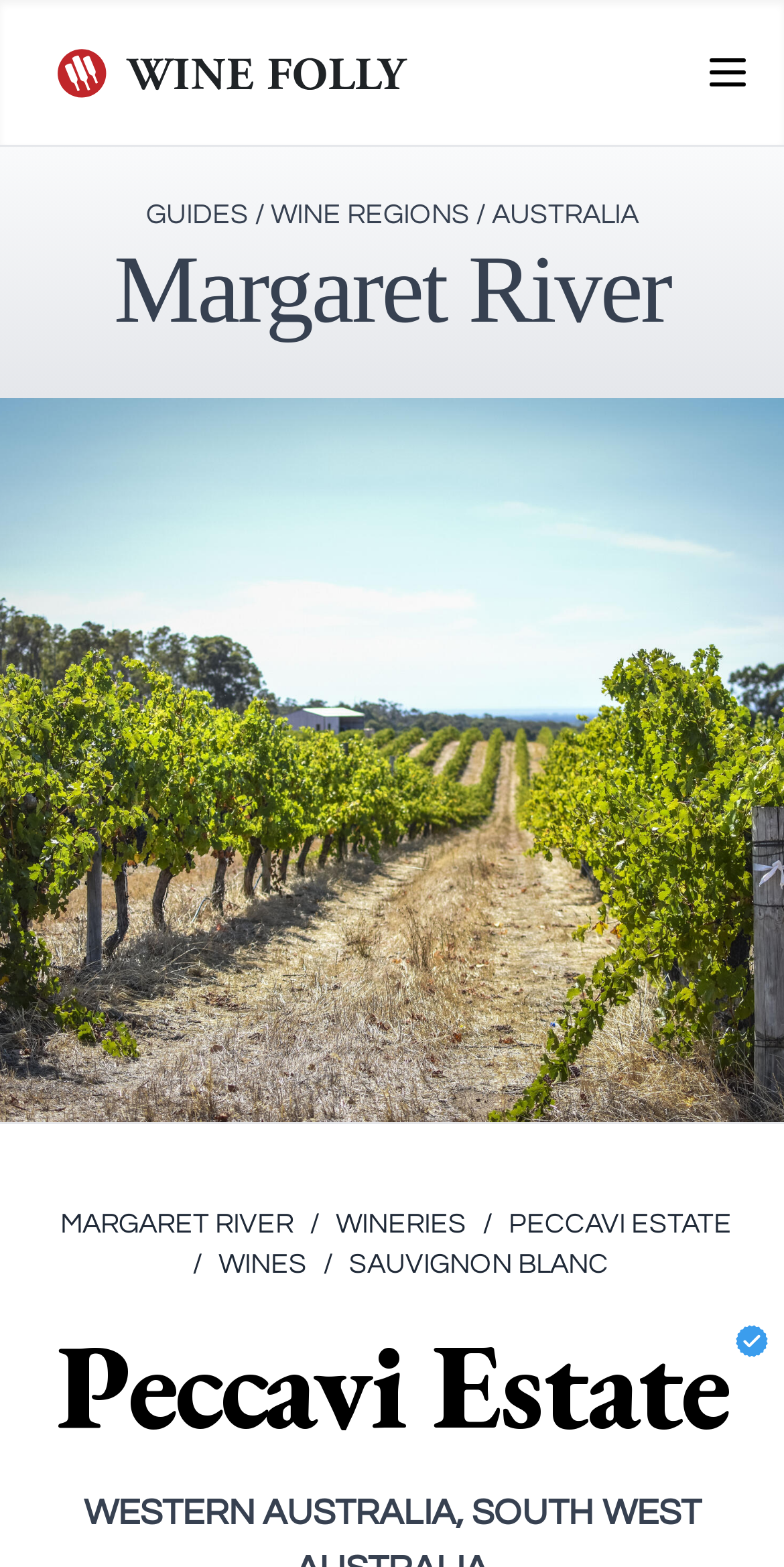Identify the bounding box coordinates of the region that should be clicked to execute the following instruction: "Go to GUIDES".

[0.186, 0.128, 0.317, 0.146]